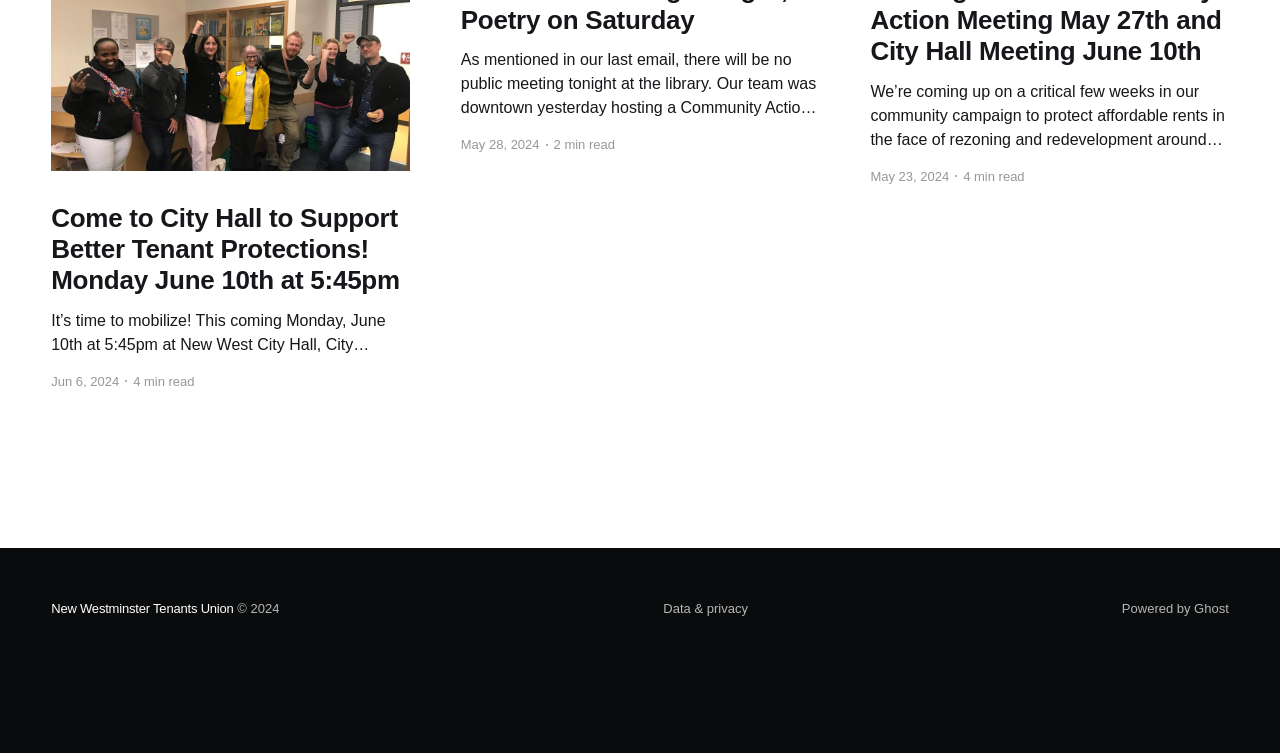What is the date of the City Council voting?
Can you provide an in-depth and detailed response to the question?

I found the date by looking at the text content of the link element with the text 'It’s time to mobilize! This coming Monday, June 10th at 5:45pm at New West City Hall, City Council will be voting on whether to begin the process of strengthening their Tenant Relocation Plan.'